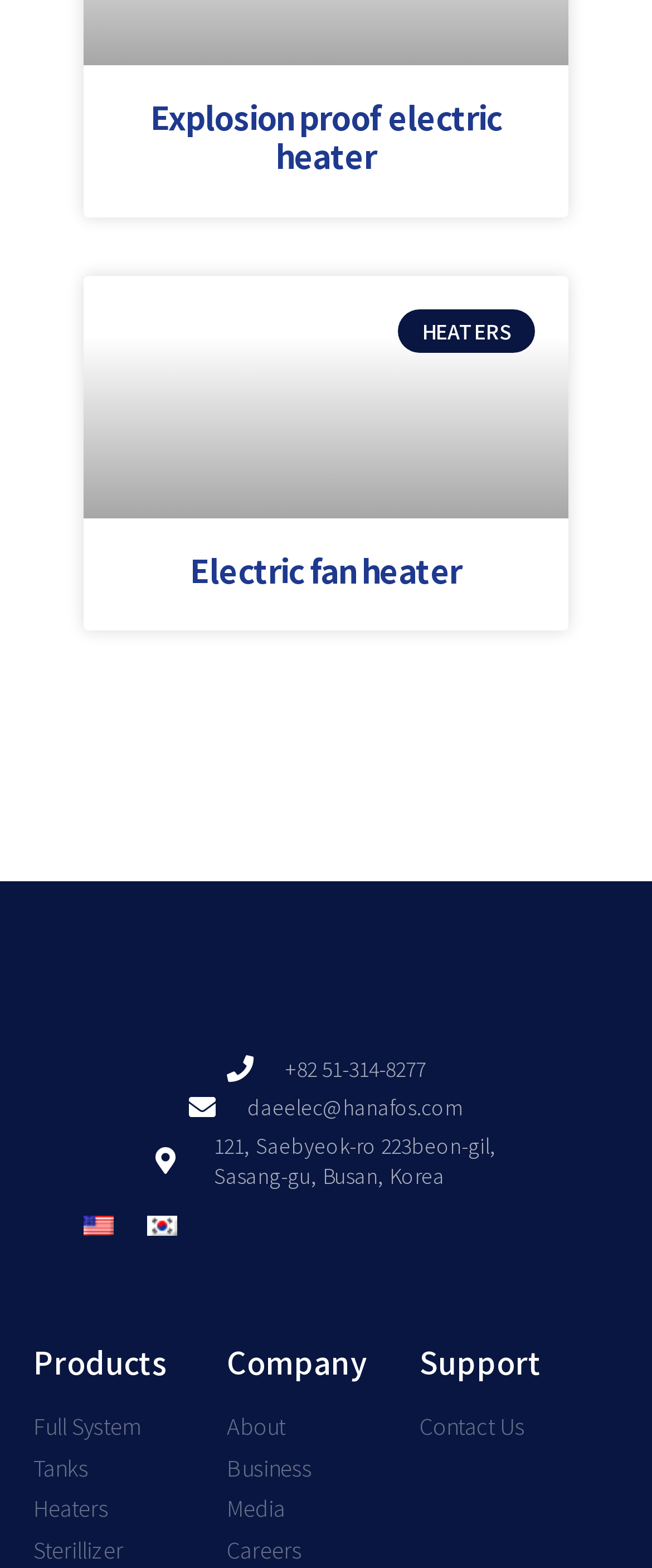Please find the bounding box coordinates of the element that must be clicked to perform the given instruction: "Click on the 'Explosion proof electric heater' link". The coordinates should be four float numbers from 0 to 1, i.e., [left, top, right, bottom].

[0.231, 0.06, 0.769, 0.113]